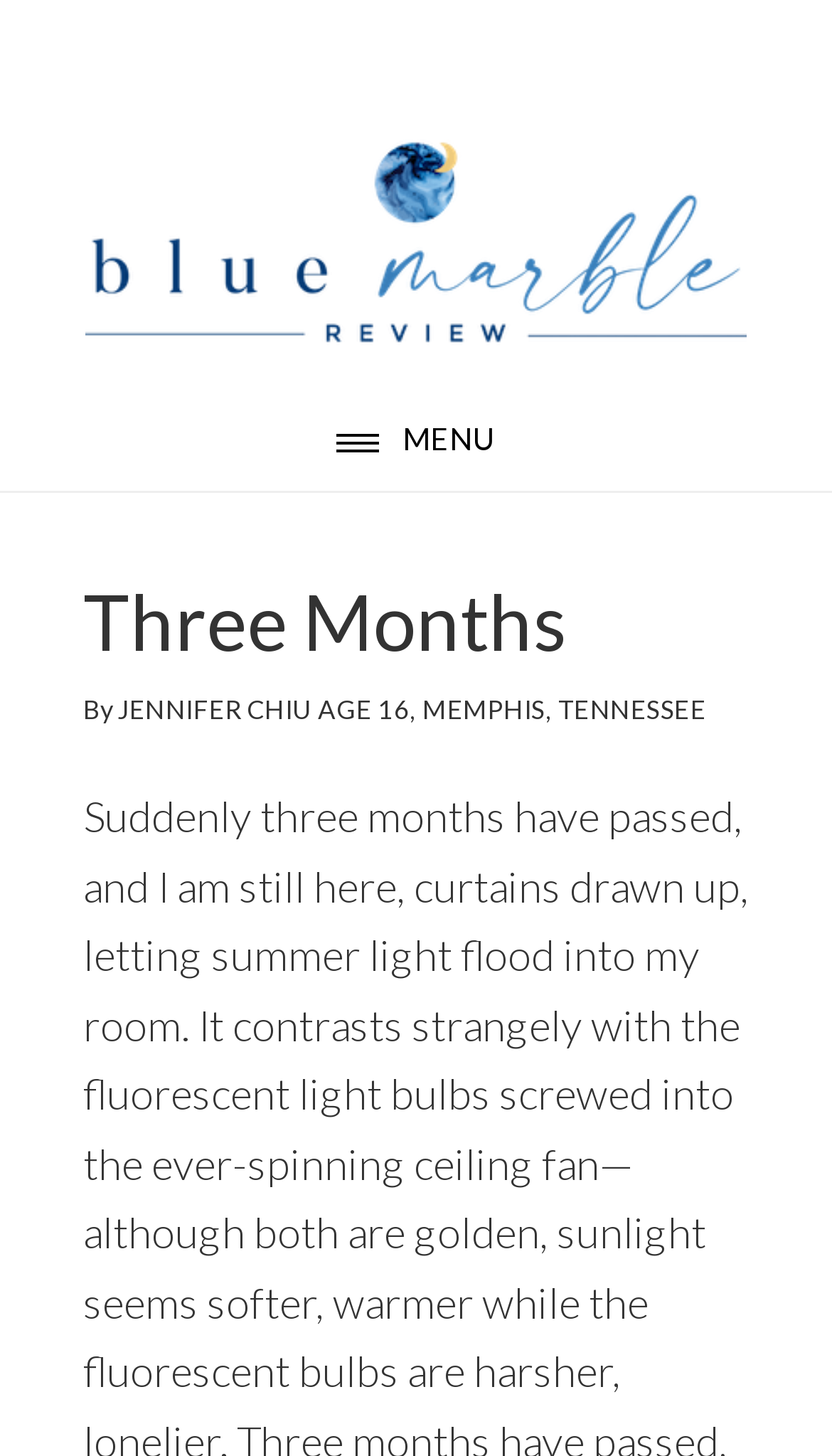Give a one-word or short-phrase answer to the following question: 
Is the menu button pressed?

false